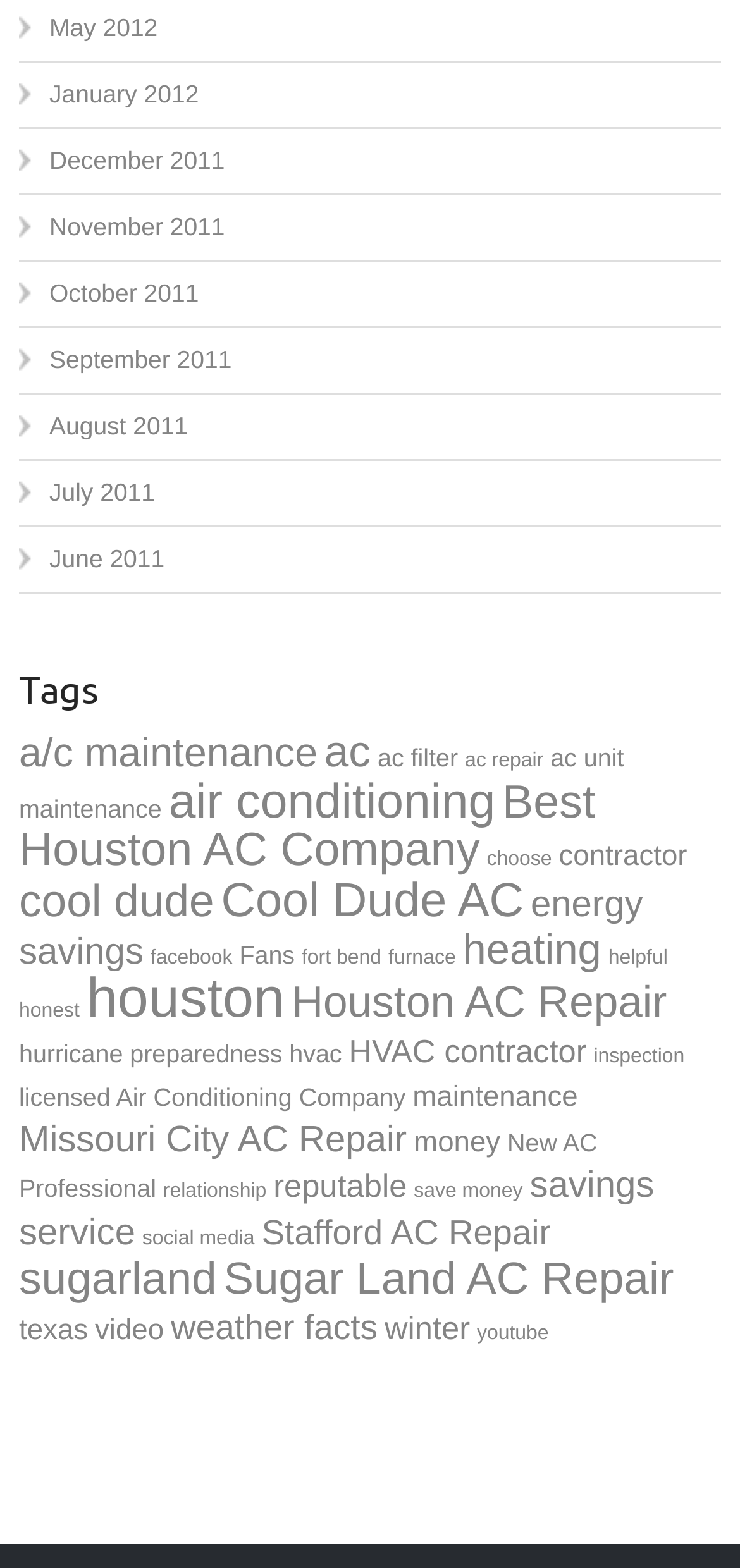Given the webpage screenshot, identify the bounding box of the UI element that matches this description: "Stafford AC Repair".

[0.353, 0.772, 0.744, 0.798]